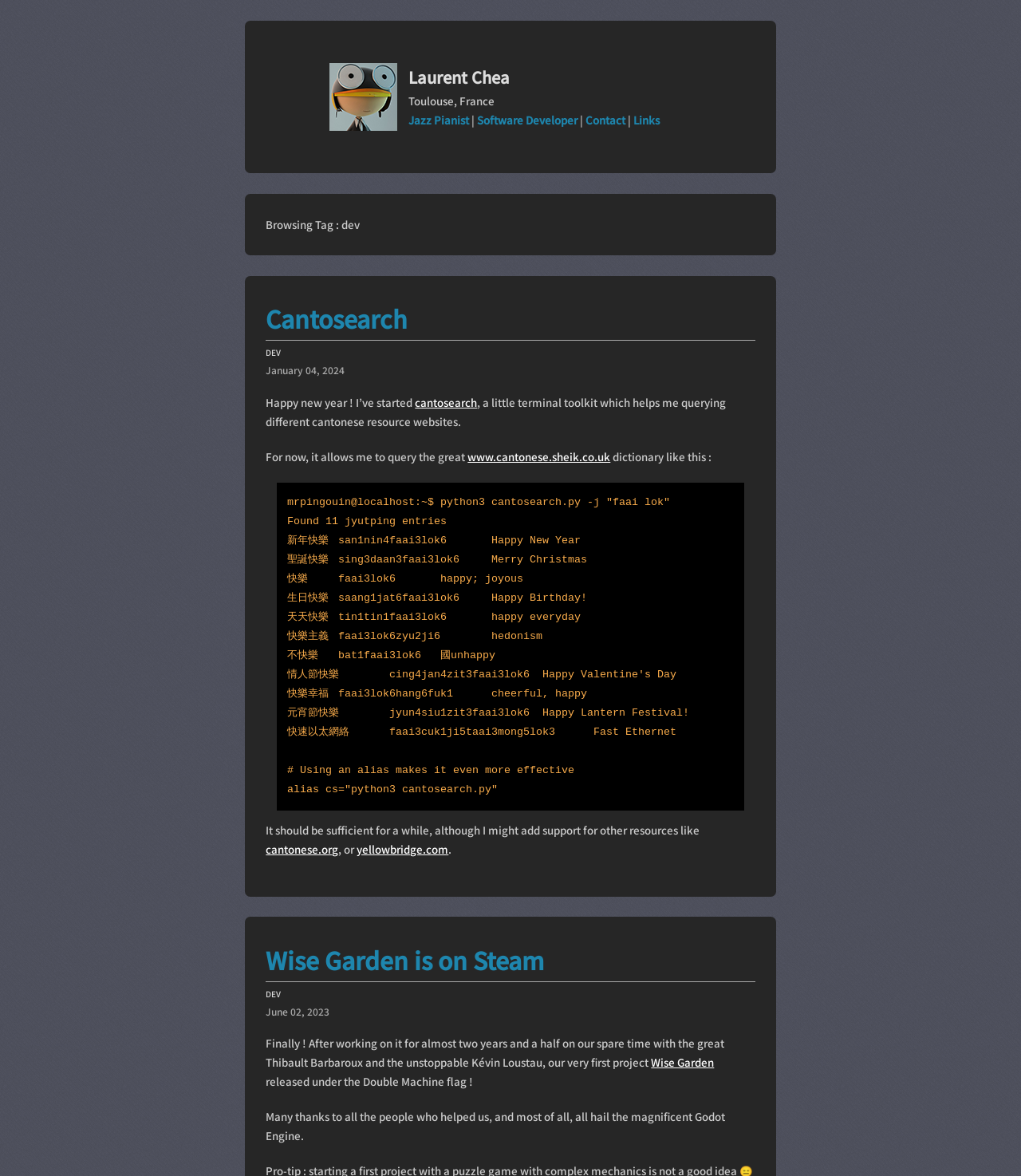Respond to the following question using a concise word or phrase: 
What is the date of the Happy New Year post?

January 04, 2024